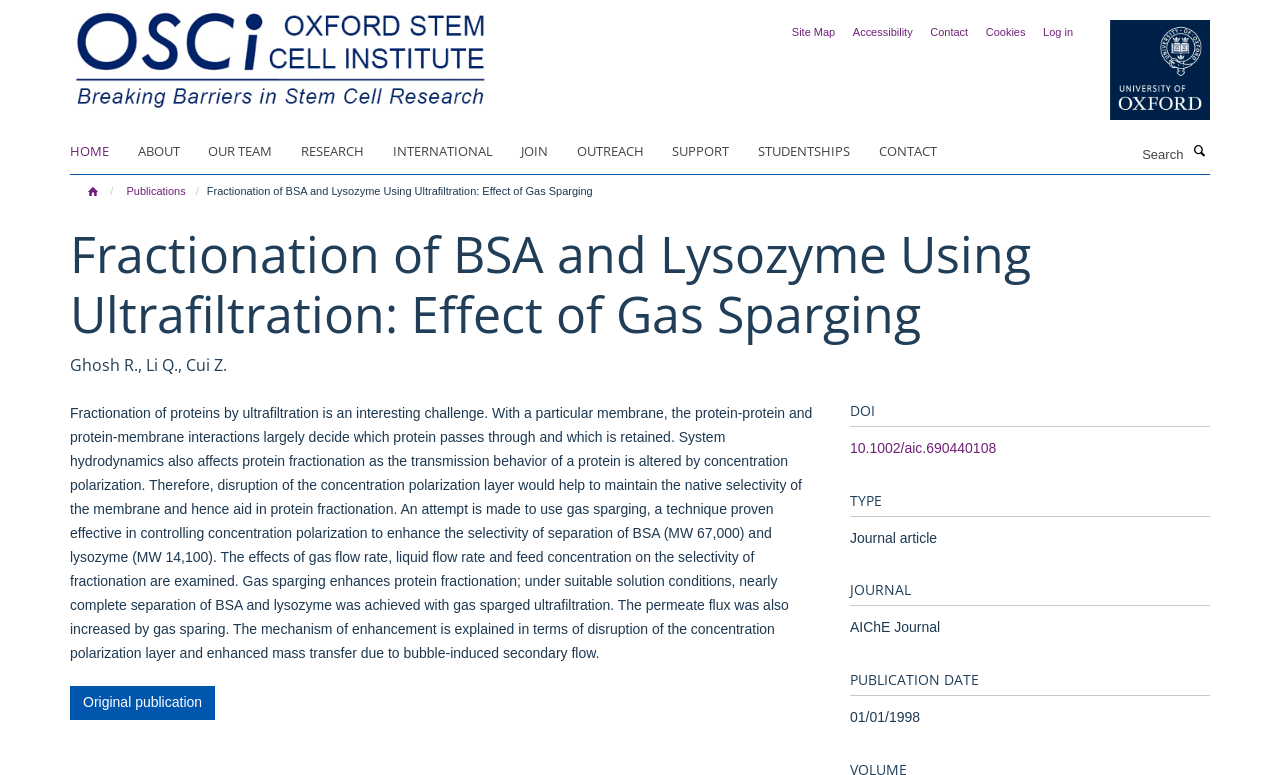Please determine the bounding box coordinates of the element's region to click for the following instruction: "Visit the Oxford Stem Cell Institute website".

[0.055, 0.06, 0.383, 0.079]